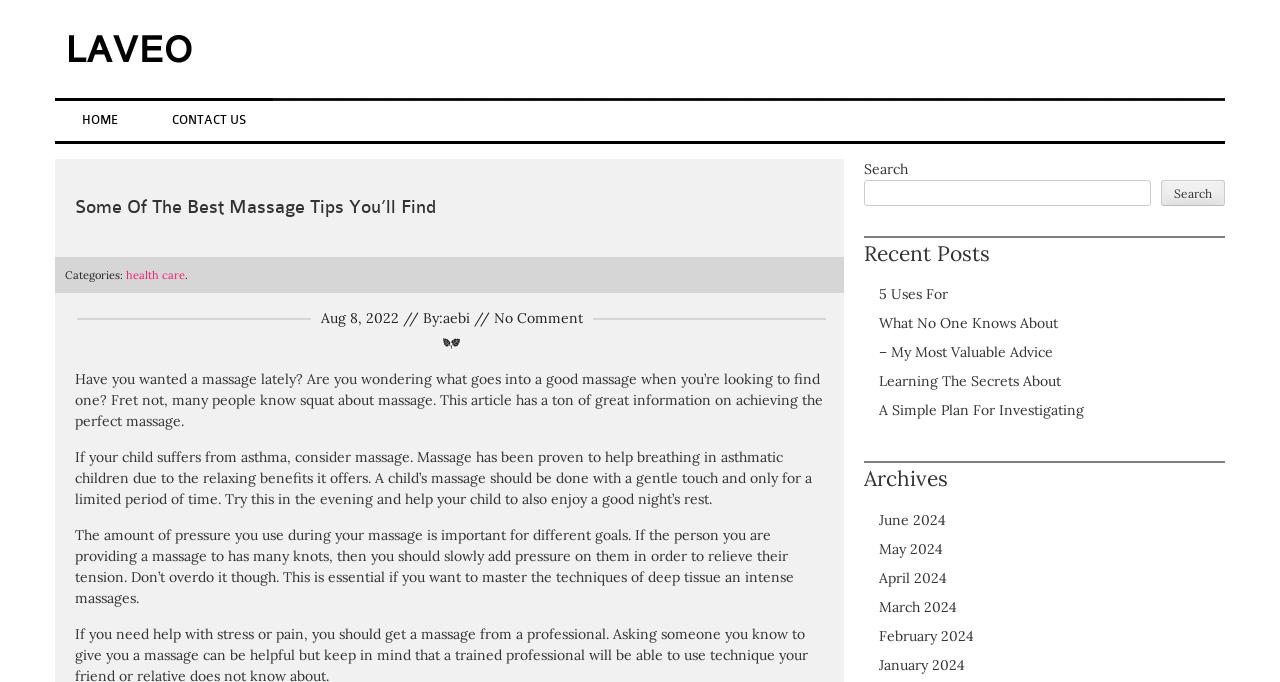Identify and provide the title of the webpage.

Some Of The Best Massage Tips You’ll Find